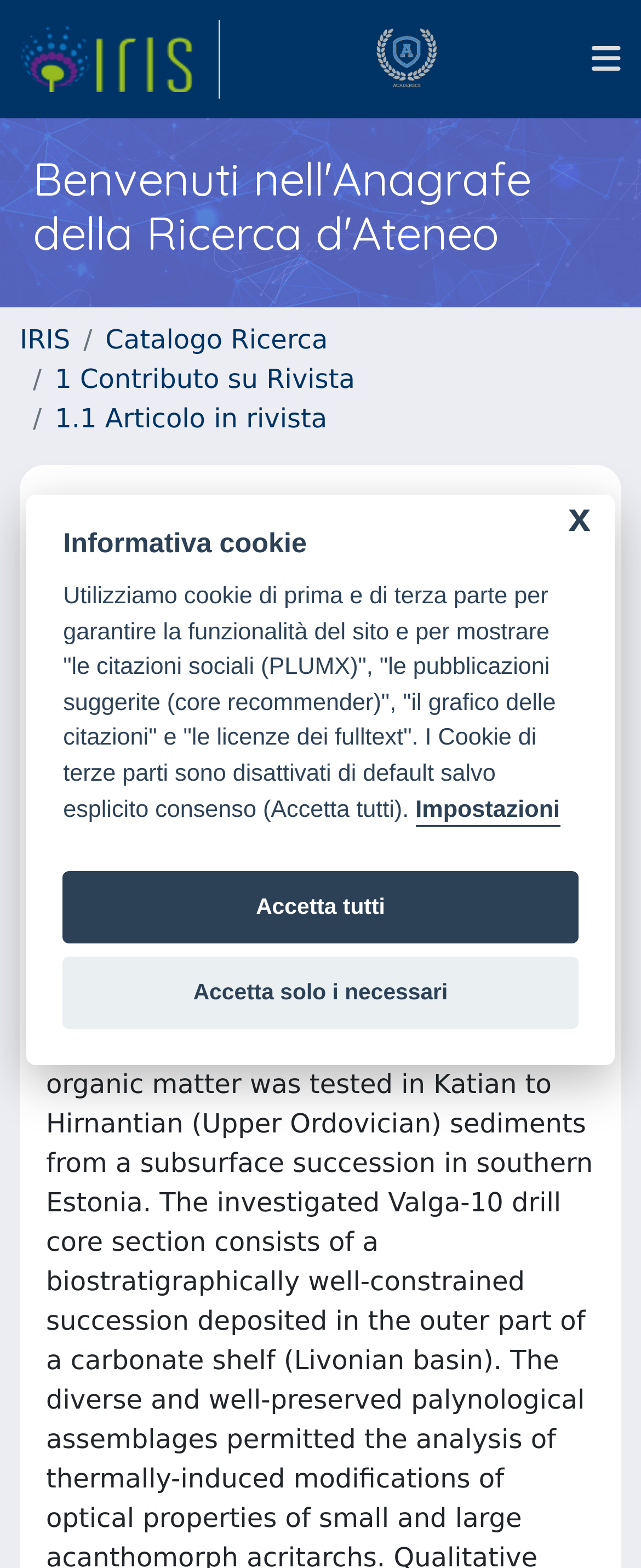Identify the webpage's primary heading and generate its text.

Benvenuti nell'Anagrafe della Ricerca d'Ateneo